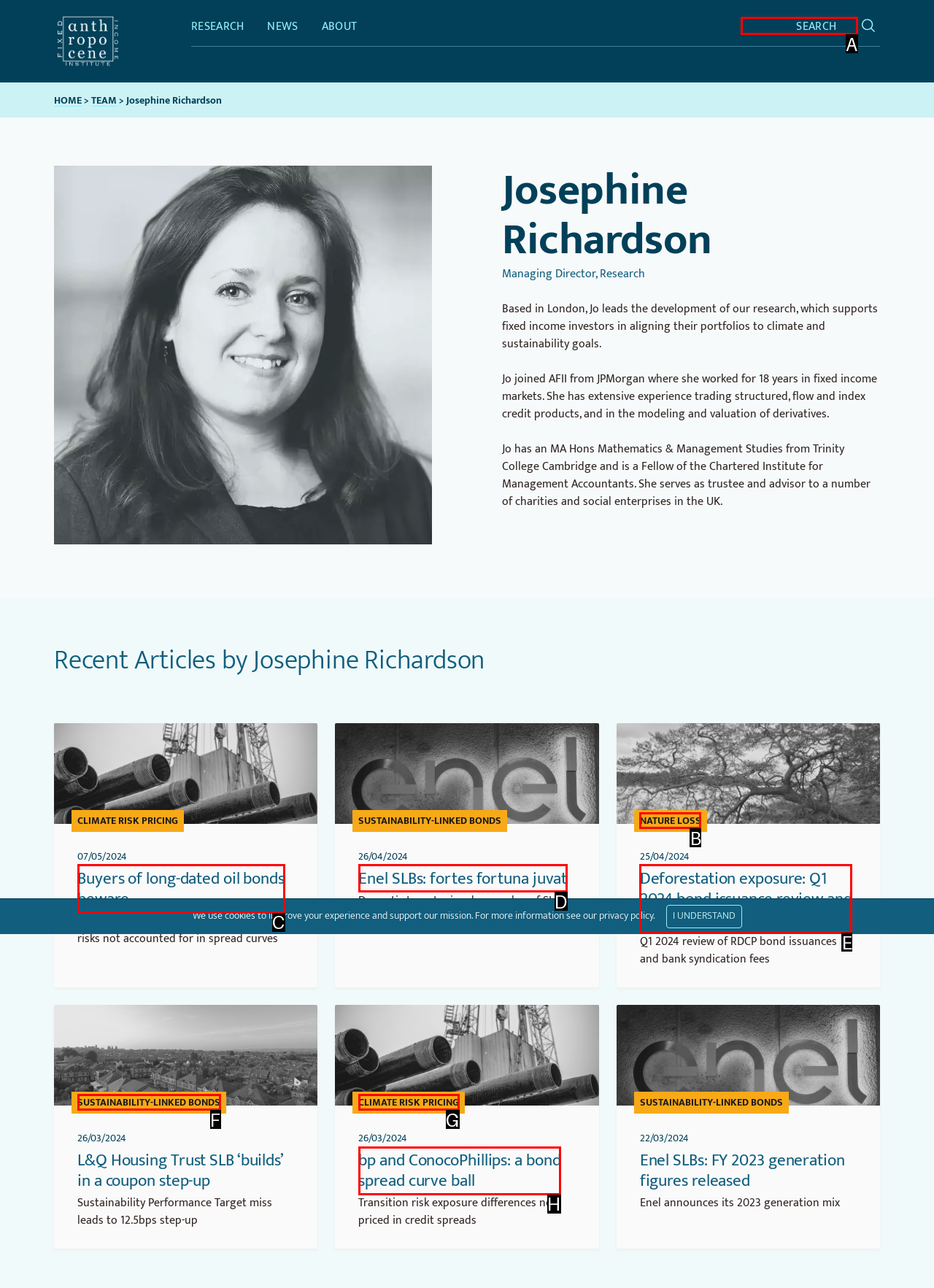Among the marked elements in the screenshot, which letter corresponds to the UI element needed for the task: Read the article 'Buyers of long-dated oil bonds beware'?

C